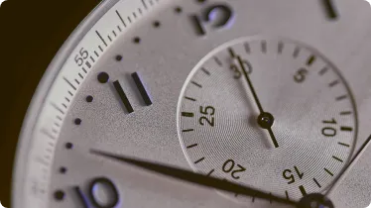Illustrate the scene in the image with a detailed description.

The image captures a close-up view of a stopwatch face, showcasing the intricate details of the design. The second hand is positioned near the 30-second mark, while the minute markers are clearly visible, highlighting the precision of the timer. The colors are muted, predominantly featuring silver and black, which lend an elegant touch to the overall appearance. This image evokes a sense of urgency and precision, reflecting its utility in timed activities such as competitions, workouts, or cooking. Its design represents a blend of functionality and aesthetics, making it a fitting symbol for the importance of time management in various aspects of life.